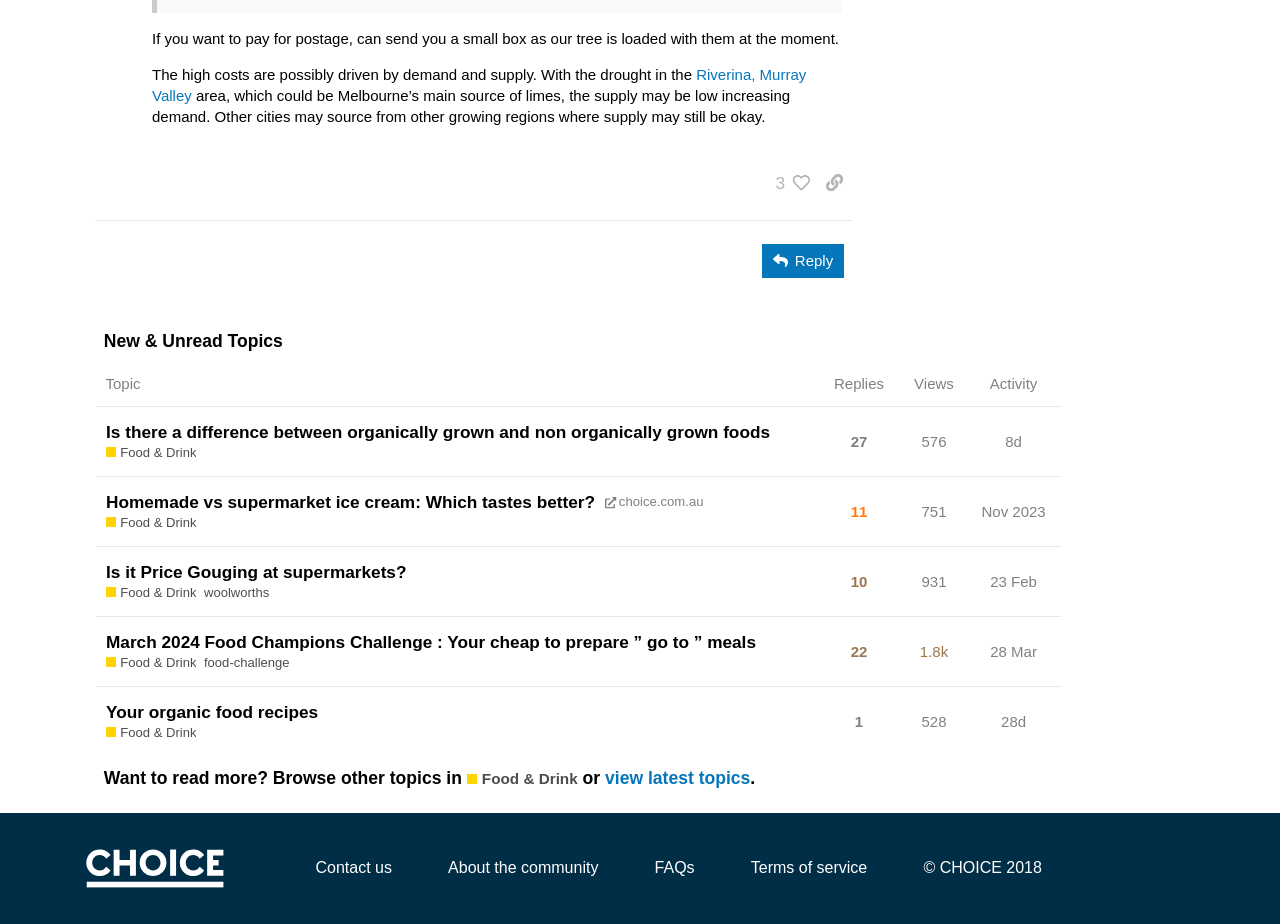Point out the bounding box coordinates of the section to click in order to follow this instruction: "View the topic 'Homemade vs supermarket ice cream: Which tastes better?'".

[0.075, 0.516, 0.642, 0.591]